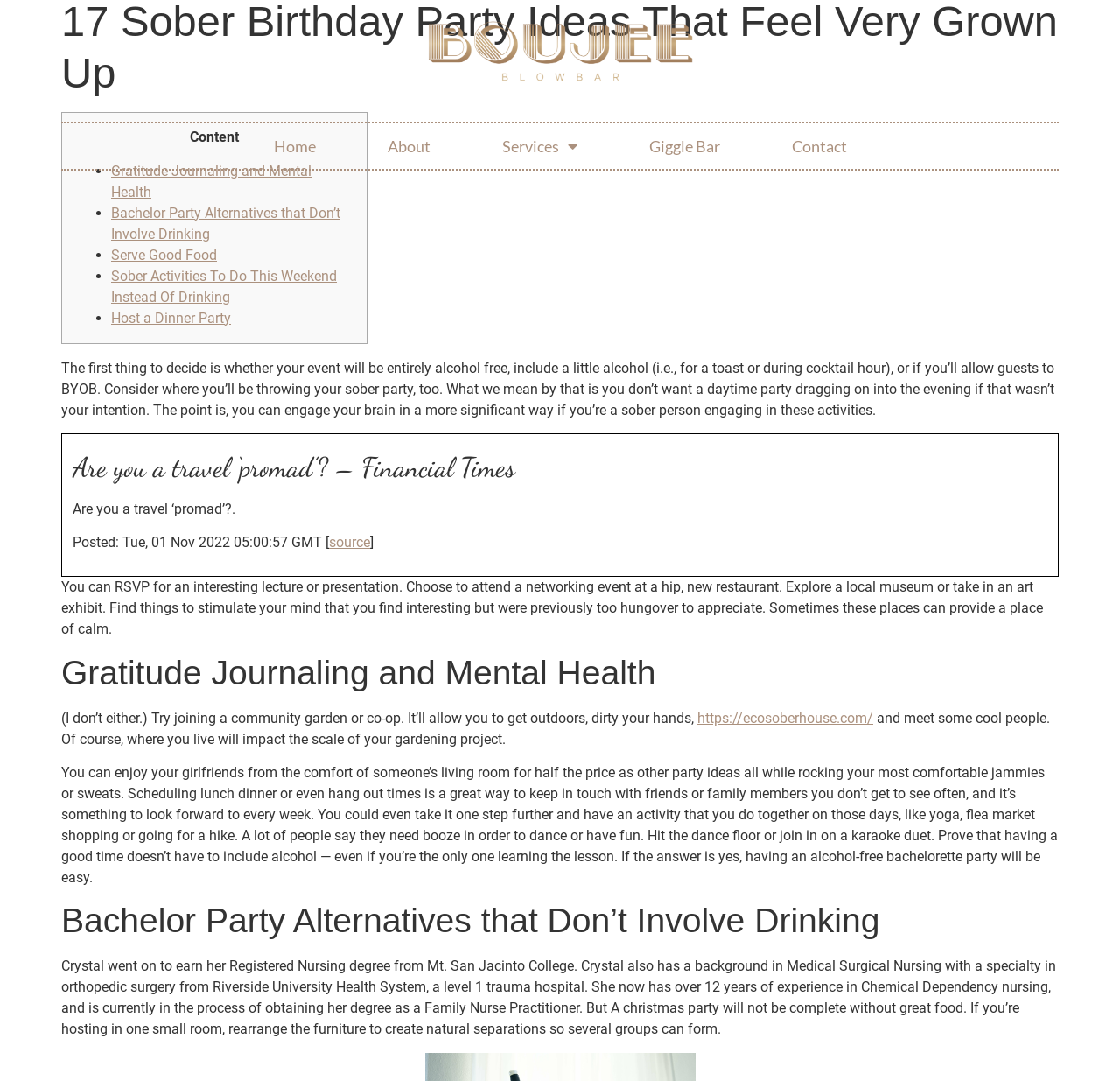Please determine the bounding box coordinates of the element's region to click for the following instruction: "Click on 'Services'".

[0.416, 0.114, 0.547, 0.156]